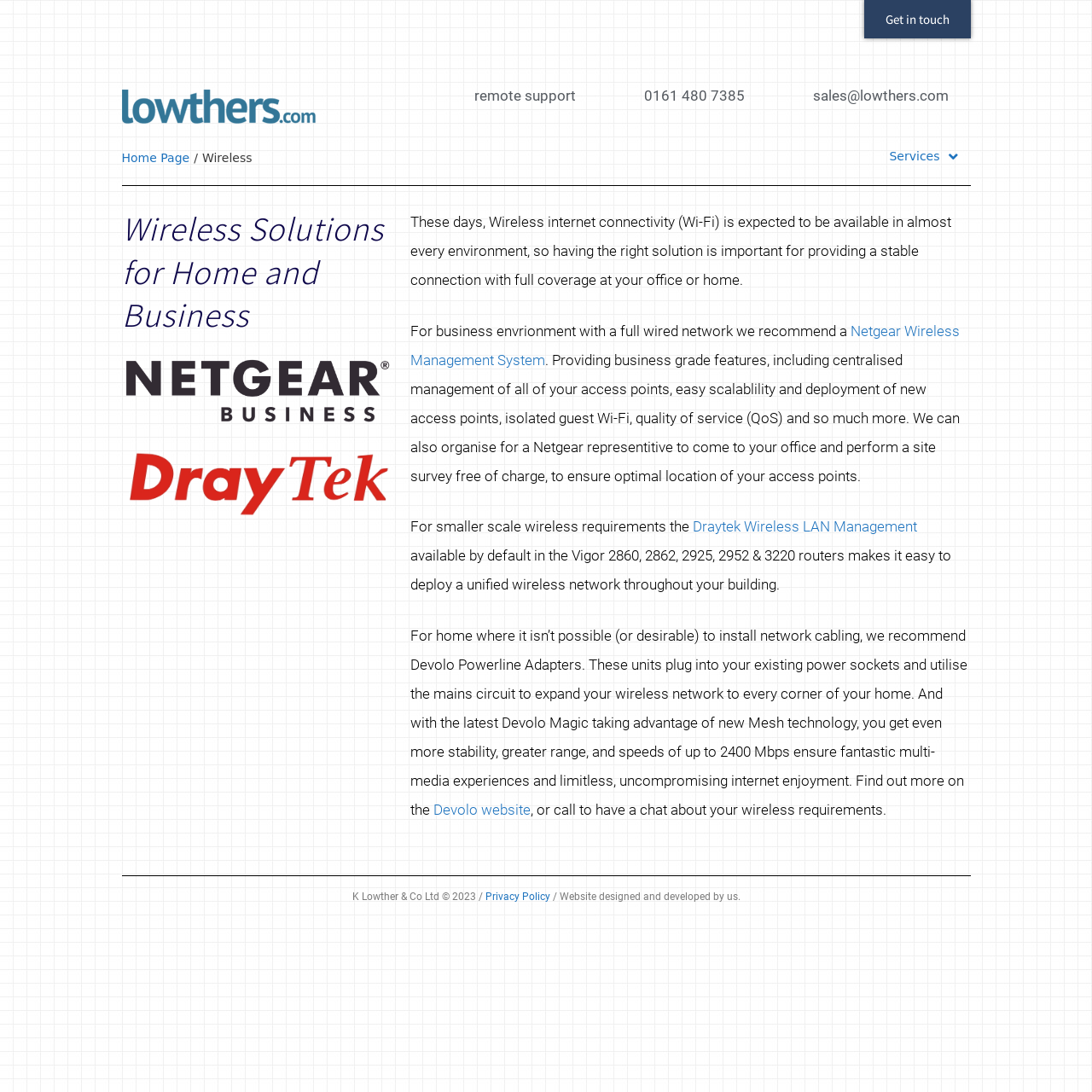What is the company name?
Please provide a full and detailed response to the question.

I found the company name by looking at the root element 'Wireless - K Lowther & Co Ltd' and also at the bottom of the page where it says 'K Lowther & Co Ltd © 2023'.